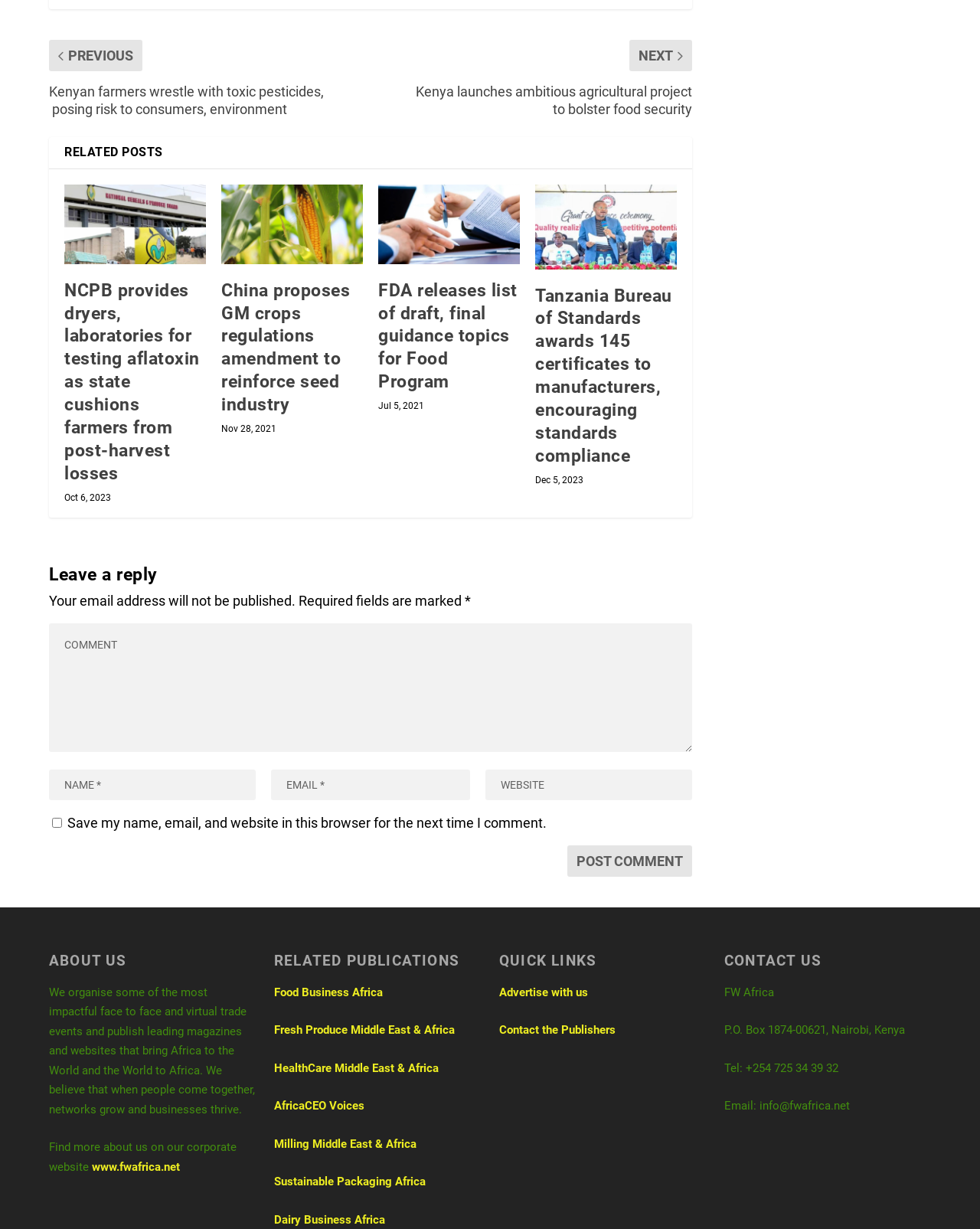How many related publications are listed?
Give a detailed response to the question by analyzing the screenshot.

I counted the number of links under the 'RELATED PUBLICATIONS' heading and found 7 related publications listed.